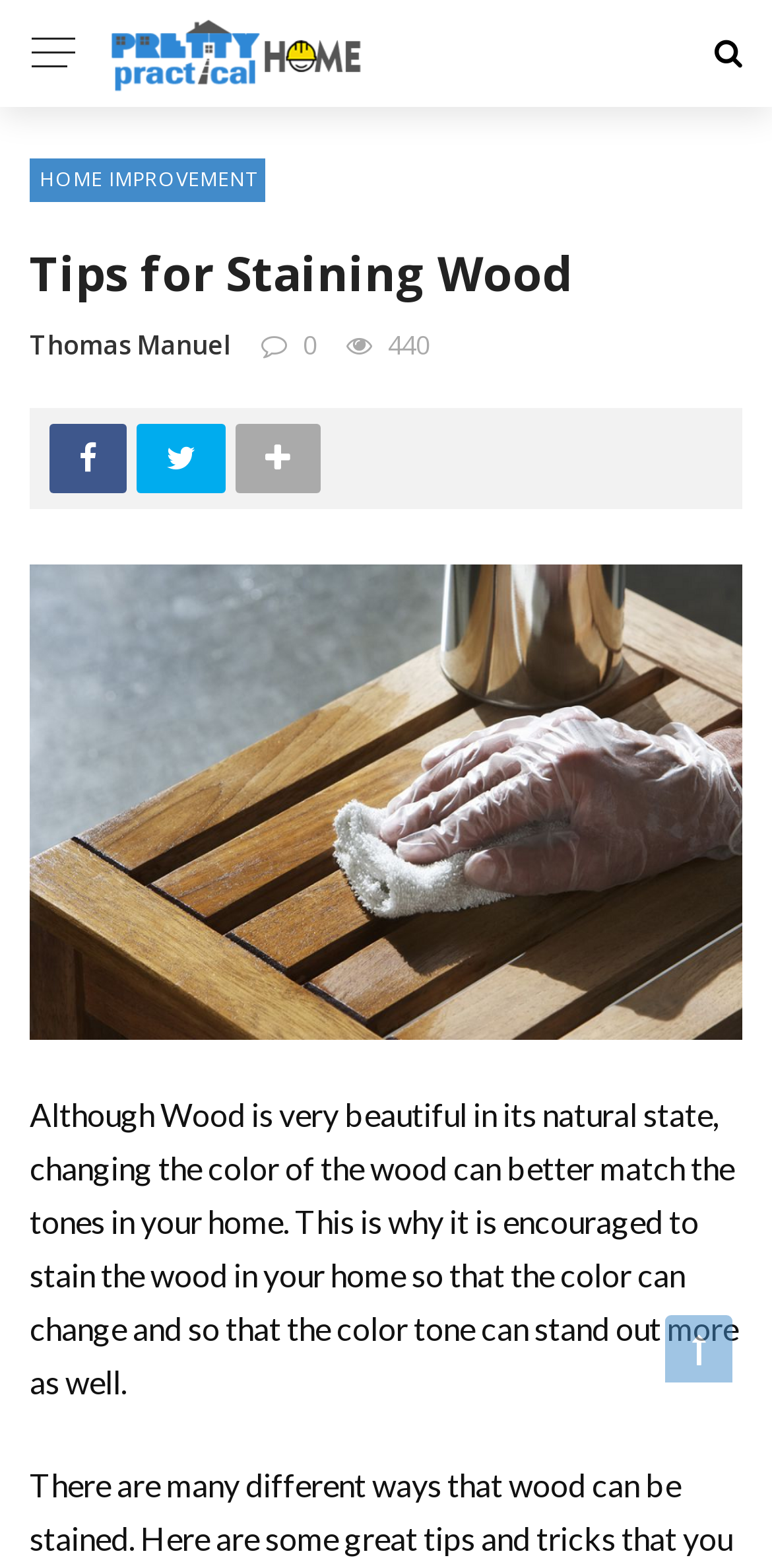Describe every aspect of the webpage comprehensively.

The webpage is about "Tips for Staining Wood" and appears to be a blog post or article. At the top, there is a logo image on the left side, accompanied by a link to the homepage. Below the logo, there is a navigation link labeled "HOME IMPROVEMENT". 

The main title of the page, "Tips for Staining Wood", is prominently displayed in a heading element. Underneath the title, there is a link to the author's name, "Thomas Manuel", followed by a text element displaying the number "440". 

On the top-right side, there are two social media links, one for Facebook and one for Twitter, represented by their respective icons. 

The main content of the page is a paragraph of text that discusses the benefits of staining wood to match the tones in one's home. The text explains that staining wood can enhance its natural beauty and make it stand out more.